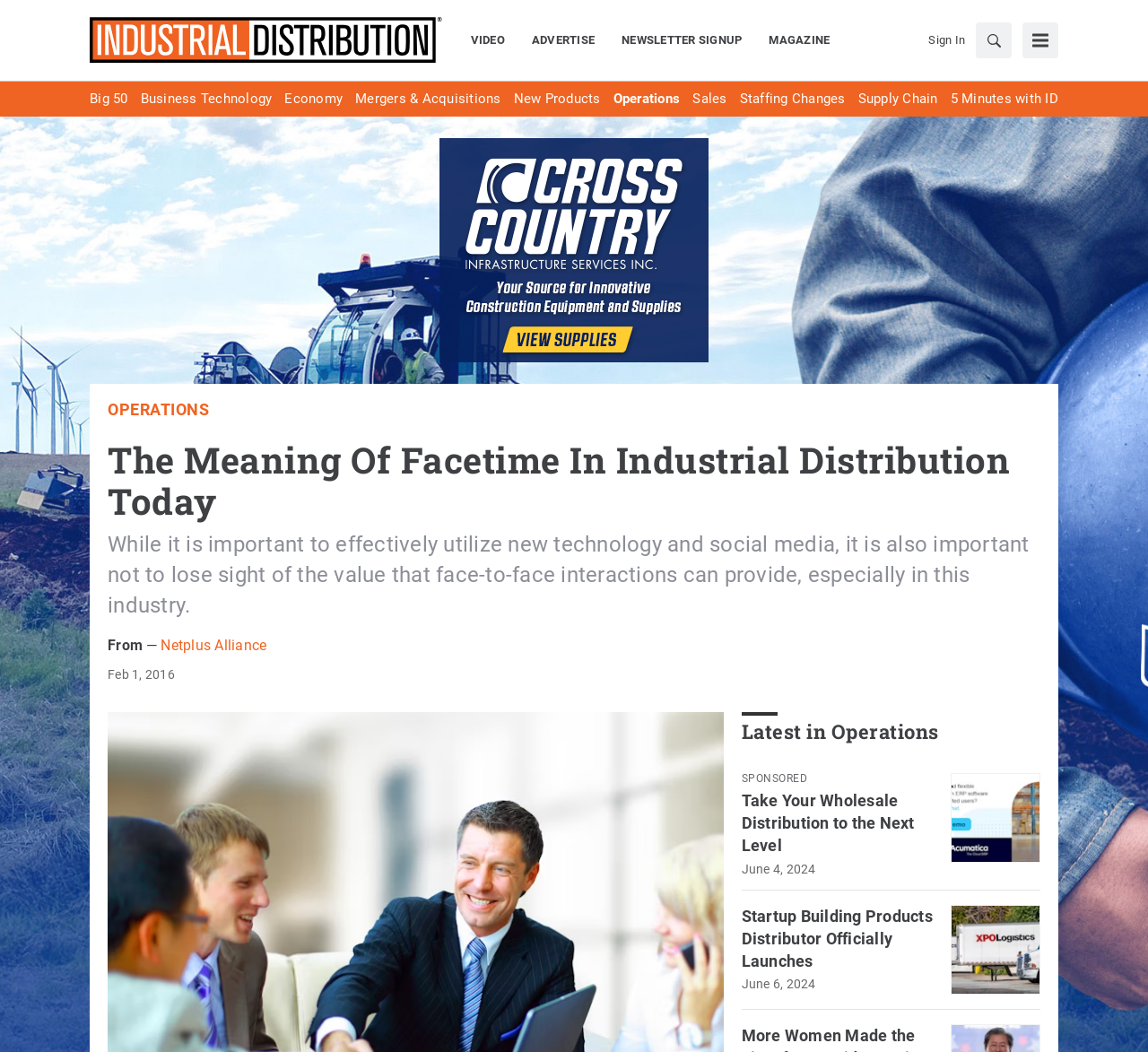Given the element description: "Big 50", predict the bounding box coordinates of this UI element. The coordinates must be four float numbers between 0 and 1, given as [left, top, right, bottom].

[0.078, 0.084, 0.111, 0.104]